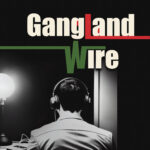Provide a thorough description of what you see in the image.

This image prominently features the title "Gangland Wire," presented in a striking design that emphasizes the themes of mystery and intrigue associated with organized crime narratives. The text is artistically stylized, with "Gang" in green and "Wire" in white, while "land" is highlighted in red, creating a visually impactful contrast. In the background, a shadowy figure wearing headphones sits in a contemplative pose, hinting at a deeper engagement with the narrative, potentially symbolizing a person involved in investigative work or surveillance. An overhead lamp casts light, suggesting a focus on the secrets being uncovered or the stories being told. This artwork effectively captures the essence of the podcast or blog it represents, drawing viewers into the world of crime stories and investigations.